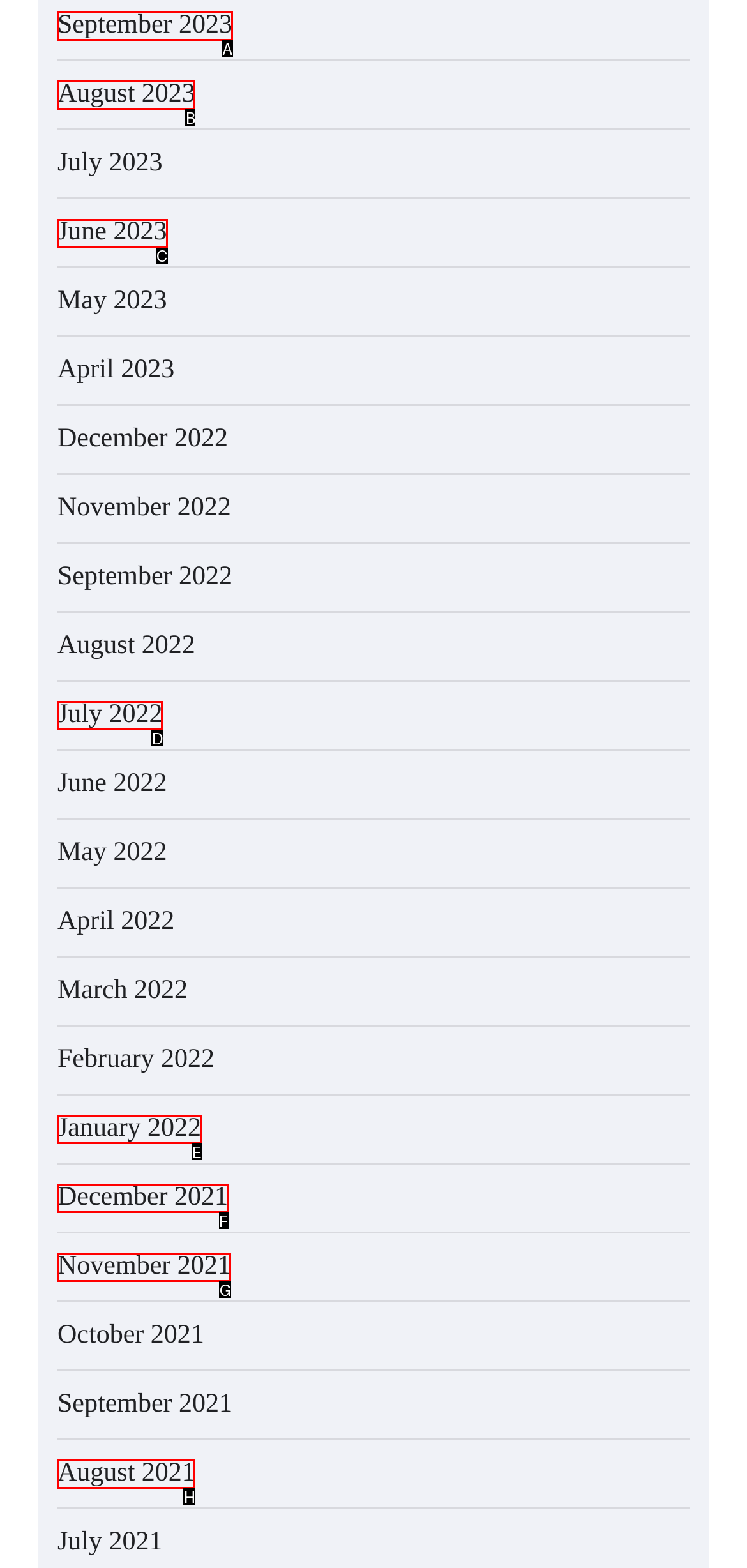Select the letter of the option that should be clicked to achieve the specified task: Browse June 2023. Respond with just the letter.

C